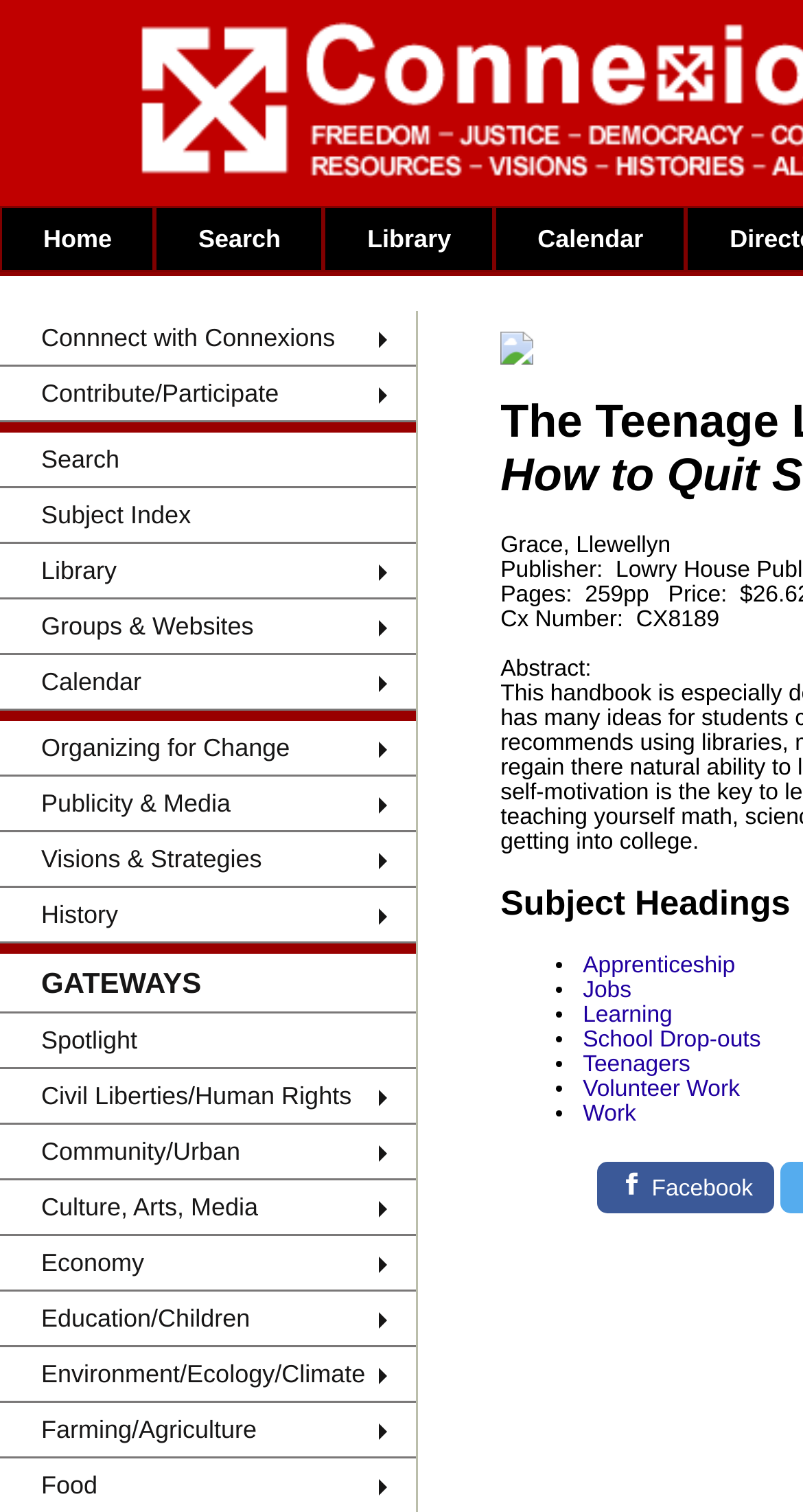Find the bounding box coordinates for the area you need to click to carry out the instruction: "View the Library". The coordinates should be four float numbers between 0 and 1, indicated as [left, top, right, bottom].

[0.404, 0.136, 0.616, 0.18]